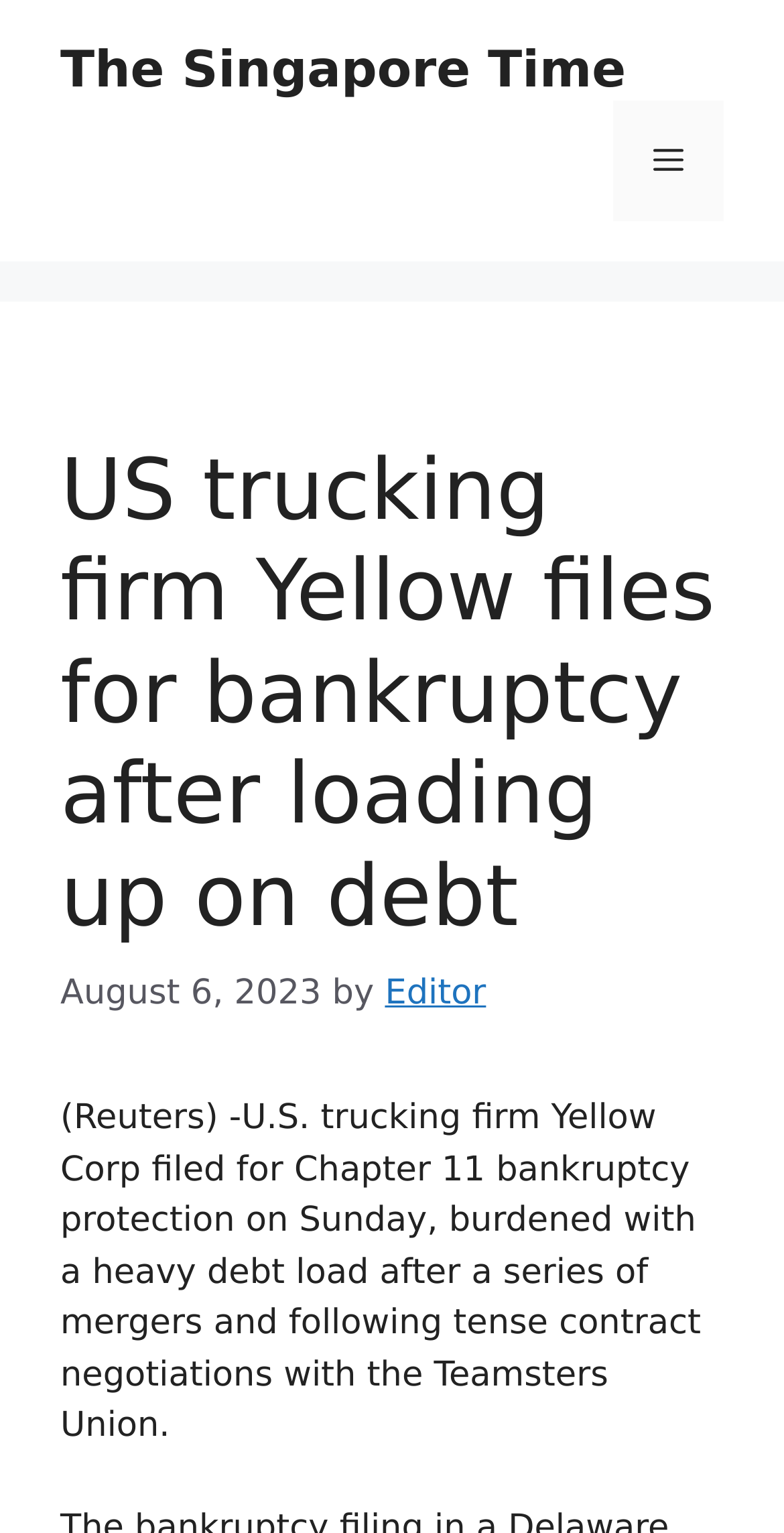Identify the bounding box for the element characterized by the following description: "Menu".

[0.782, 0.066, 0.923, 0.144]